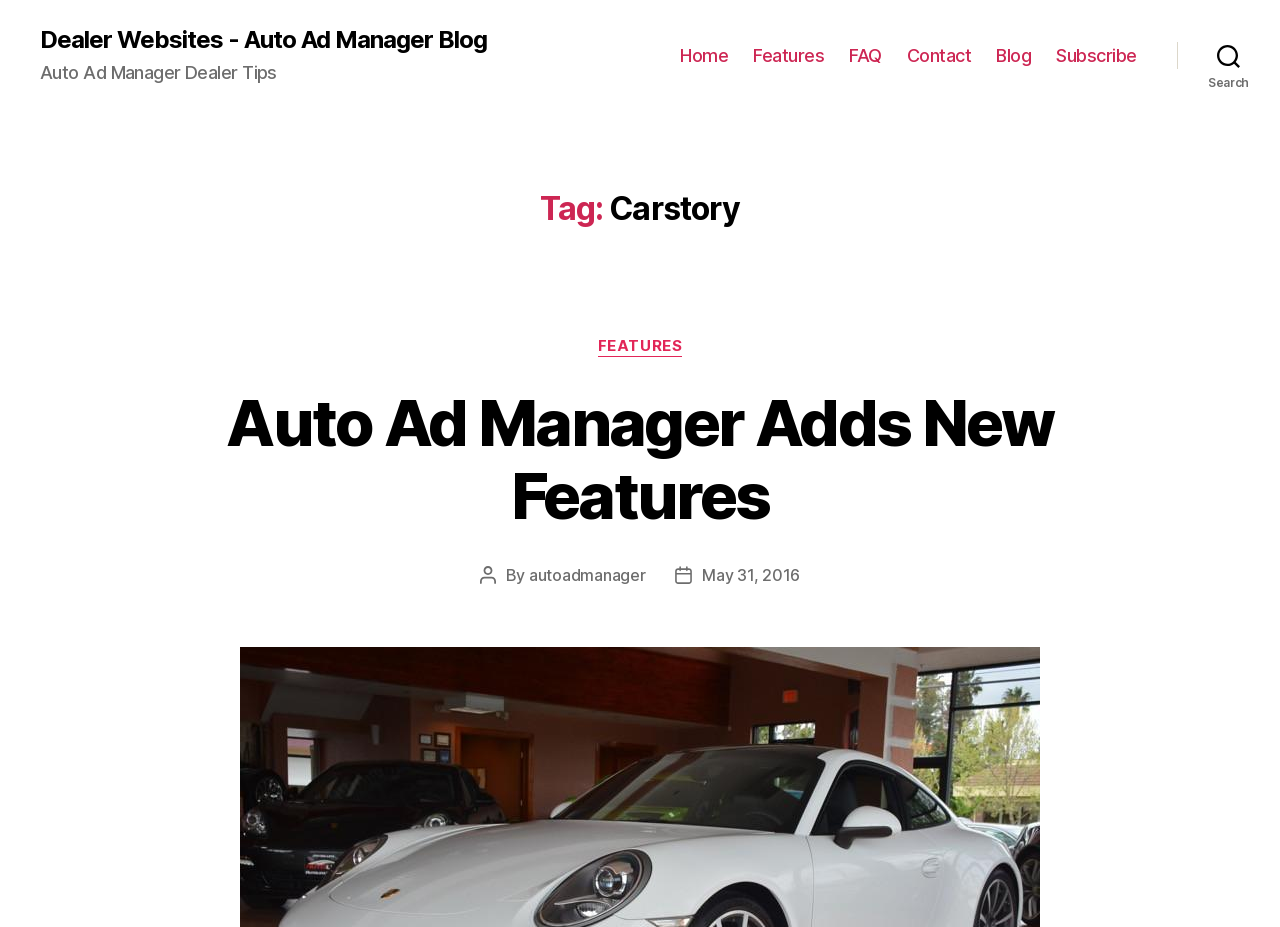When was the post published?
Analyze the screenshot and provide a detailed answer to the question.

I found the publication date of the post by looking at the section with the text 'Post date' and finding the link 'May 31, 2016' below it.